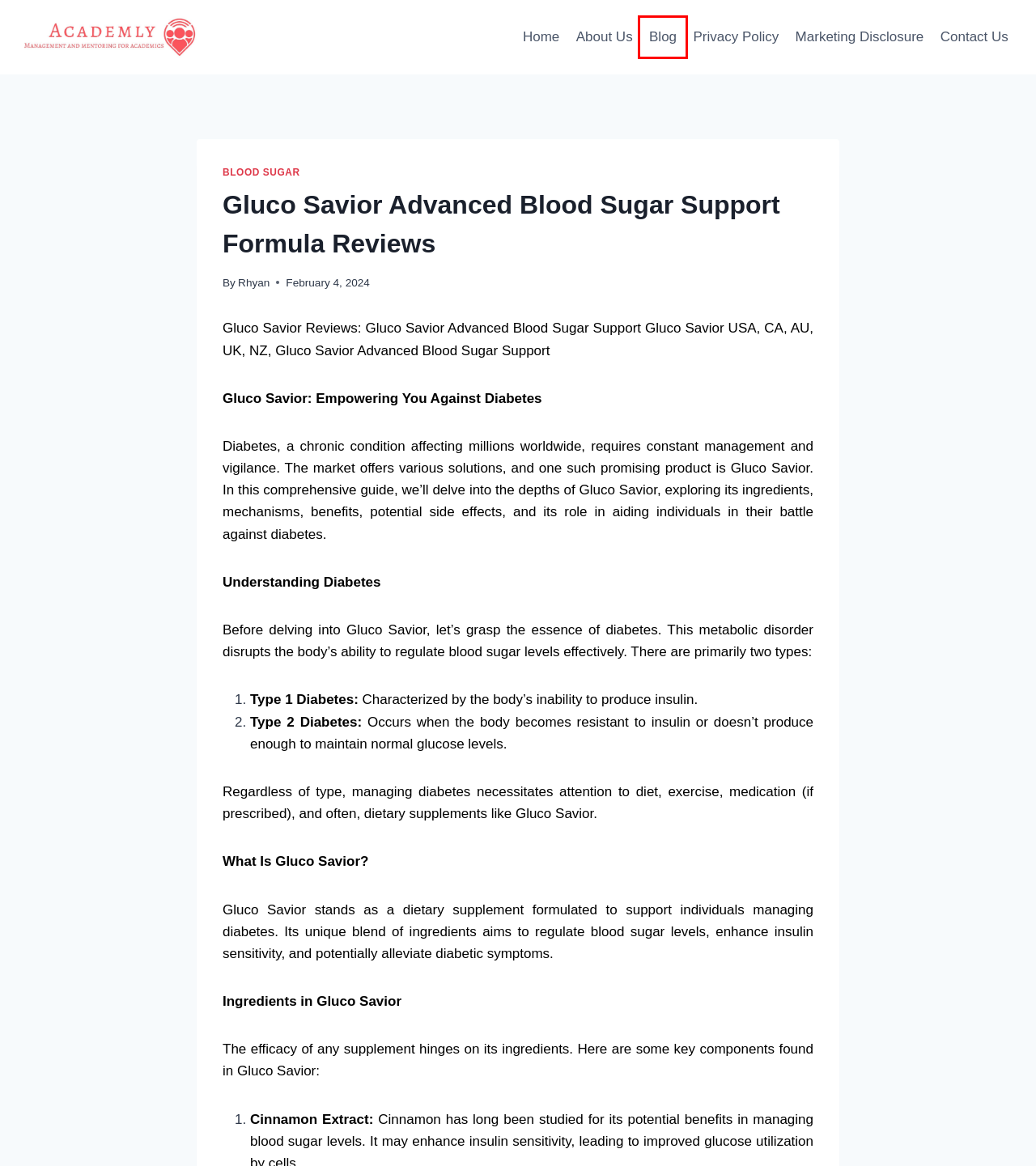You are presented with a screenshot of a webpage containing a red bounding box around a particular UI element. Select the best webpage description that matches the new webpage after clicking the element within the bounding box. Here are the candidates:
A. About Us - Academly
B. Marketing Disclosure - Academly
C. Blood Sugar Archives - Academly
D. Privacy Policy - Academly
E. Academly - Management and Mentoring for Academics
F. Contact Us - Academly
G. Blog - Academly
H. Renew Calm CBD Gummies

G